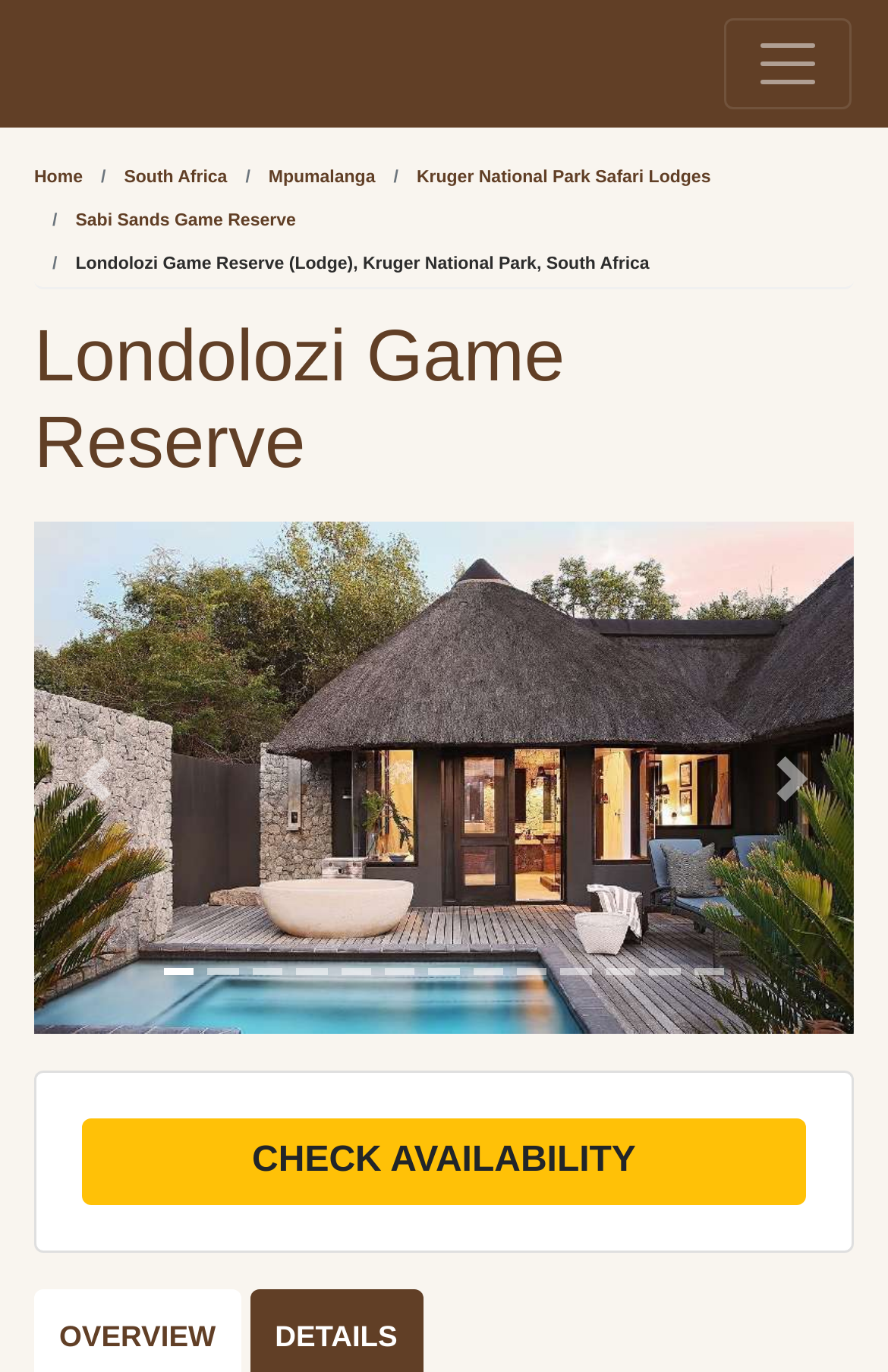Locate the bounding box coordinates of the element you need to click to accomplish the task described by this instruction: "Visit Our Mission page".

None